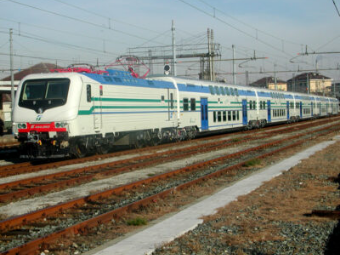Elaborate on all the key elements and details present in the image.

The image showcases a modern train stationed on a railway track, prominently featuring a sleek, aerodynamic front design. The train is characterized by its distinctive blue and white color scheme with green stripes, indicating its identity as part of a regional transportation service. Surrounding the train are multiple tracks, and the background reveals industrial structures and overhead power lines, typical of a busy rail network. This image is part of a news piece announcing Eurofima's €240 million financing transaction with FS Italiane, emphasizing their commitment to enhancing railway transport capabilities in Italy.